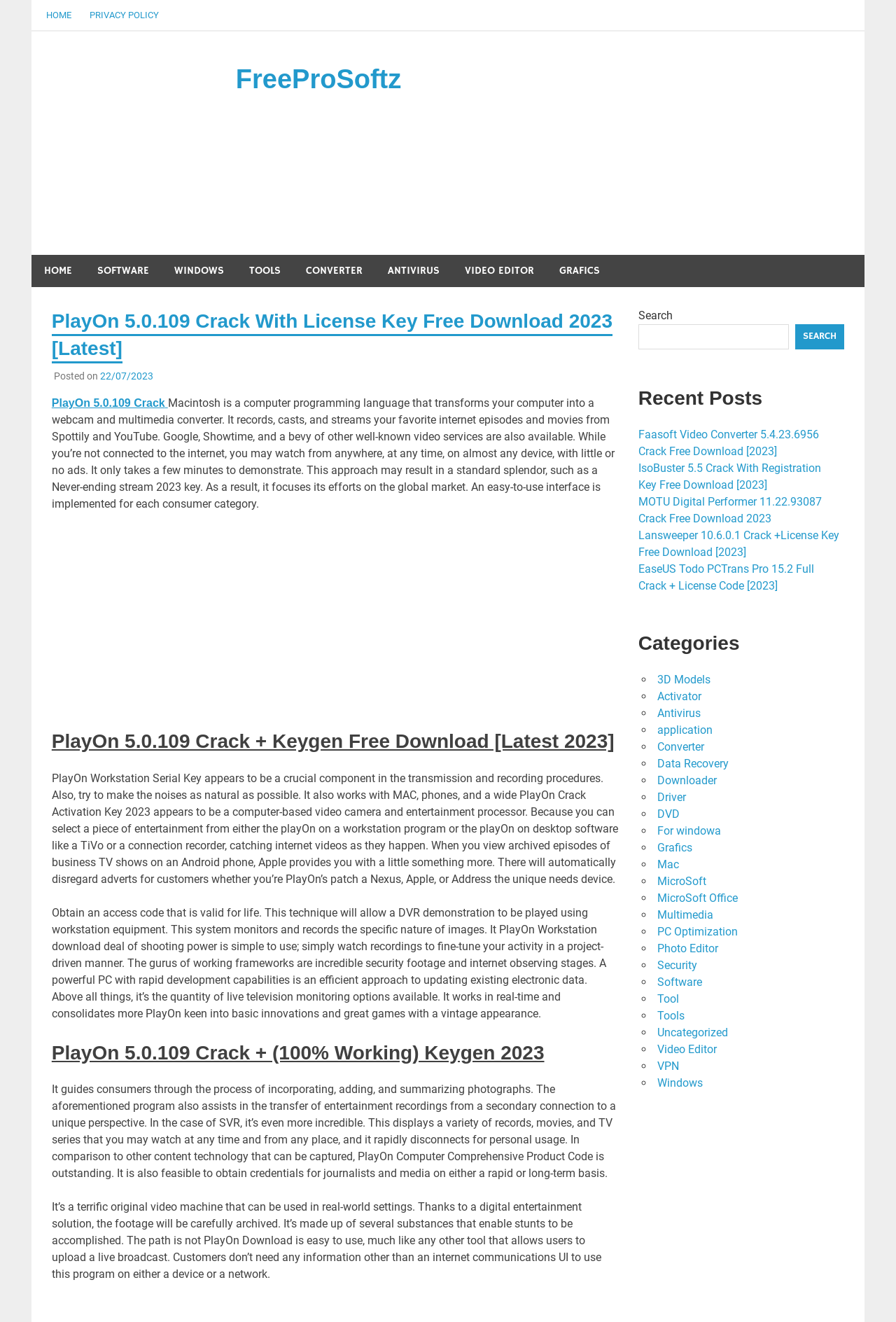Determine the bounding box coordinates of the clickable region to execute the instruction: "Explore the 'Grafics' category". The coordinates should be four float numbers between 0 and 1, denoted as [left, top, right, bottom].

[0.733, 0.609, 0.772, 0.62]